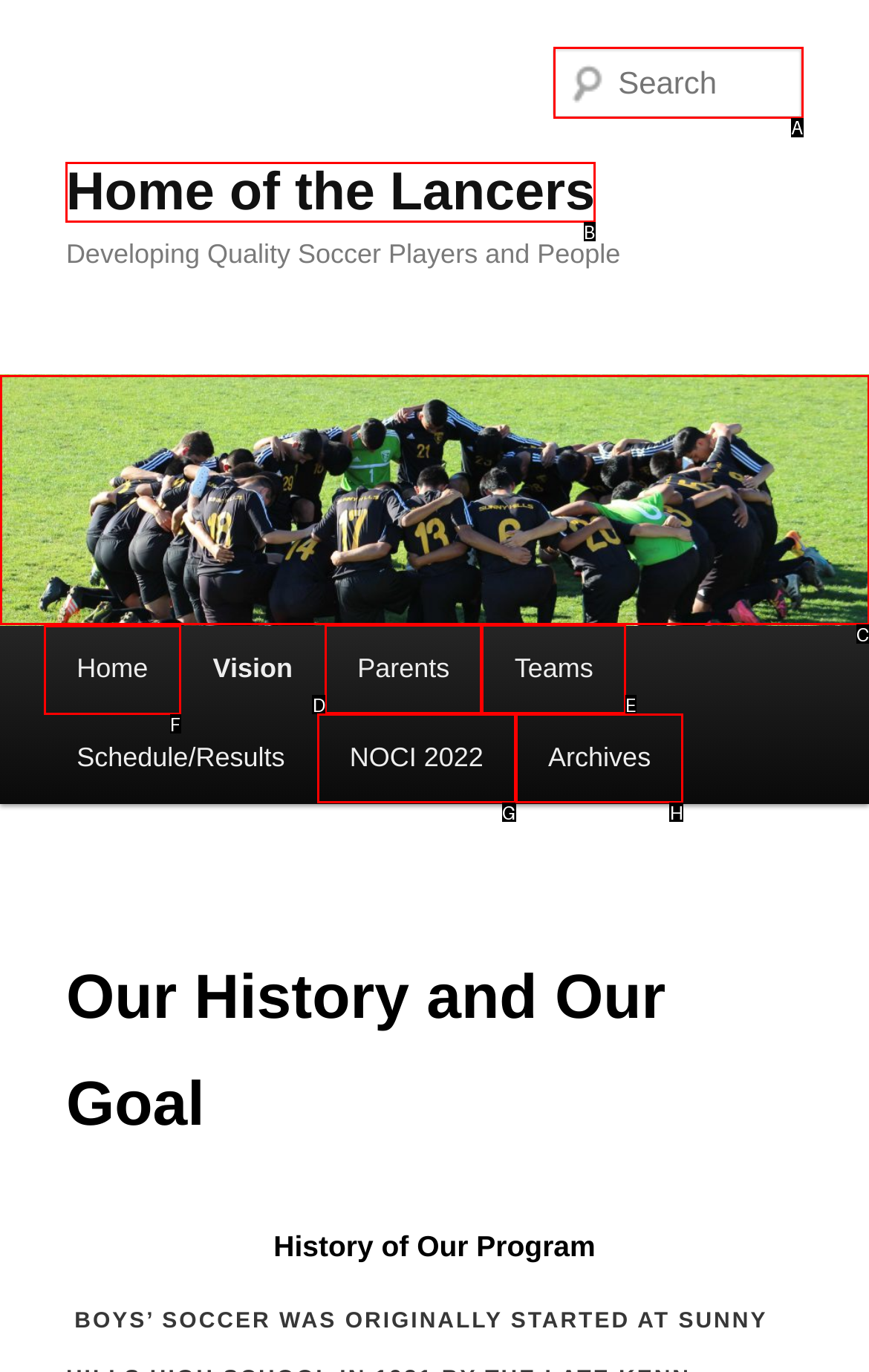Select the UI element that should be clicked to execute the following task: Click the 'Home' link
Provide the letter of the correct choice from the given options.

F